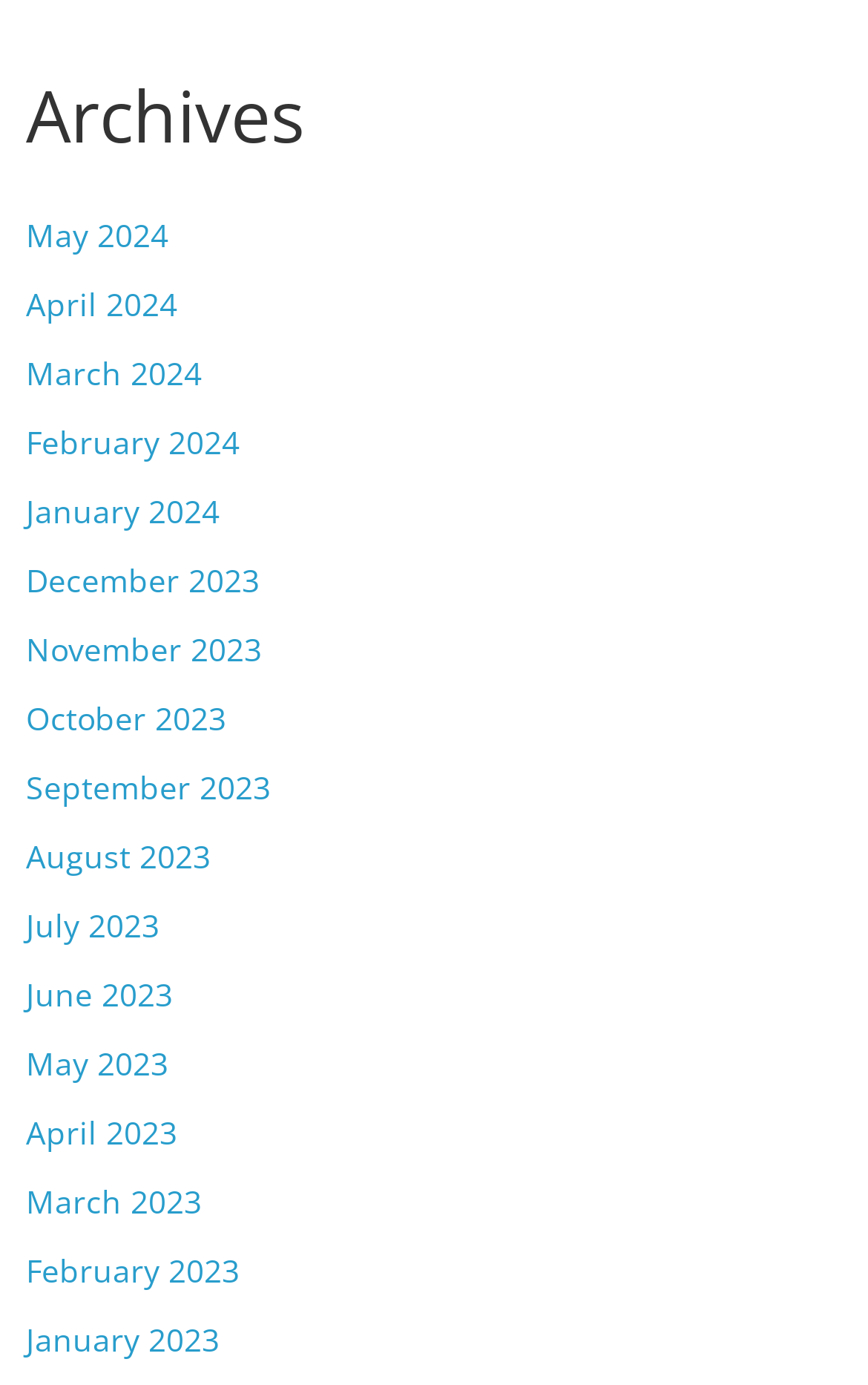Kindly determine the bounding box coordinates of the area that needs to be clicked to fulfill this instruction: "access February 2024 page".

[0.03, 0.303, 0.276, 0.334]